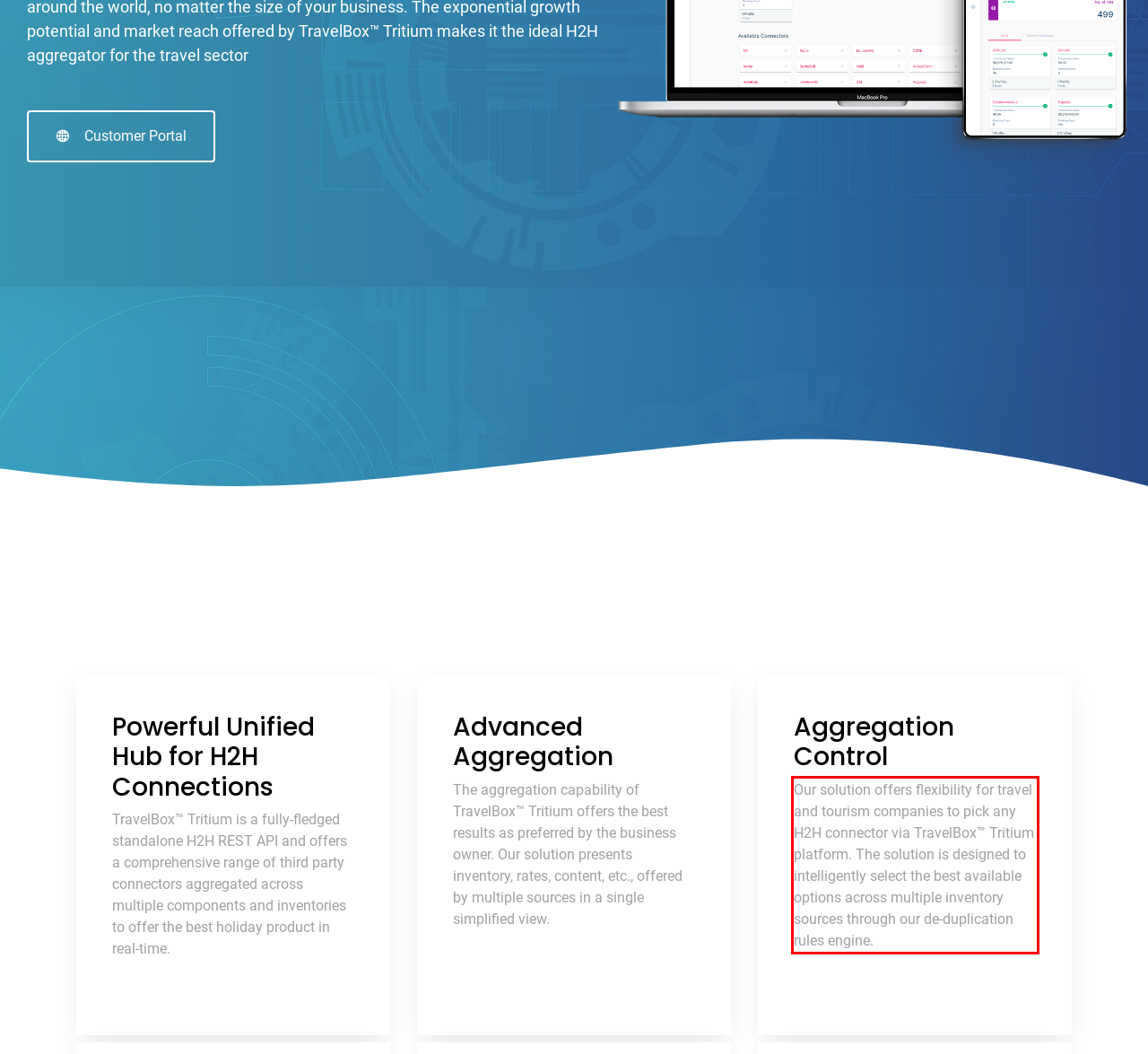Using the provided webpage screenshot, recognize the text content in the area marked by the red bounding box.

Our solution offers flexibility for travel and tourism companies to pick any H2H connector via TravelBox™ Tritium platform. The solution is designed to intelligently select the best available options across multiple inventory sources through our de-duplication rules engine.